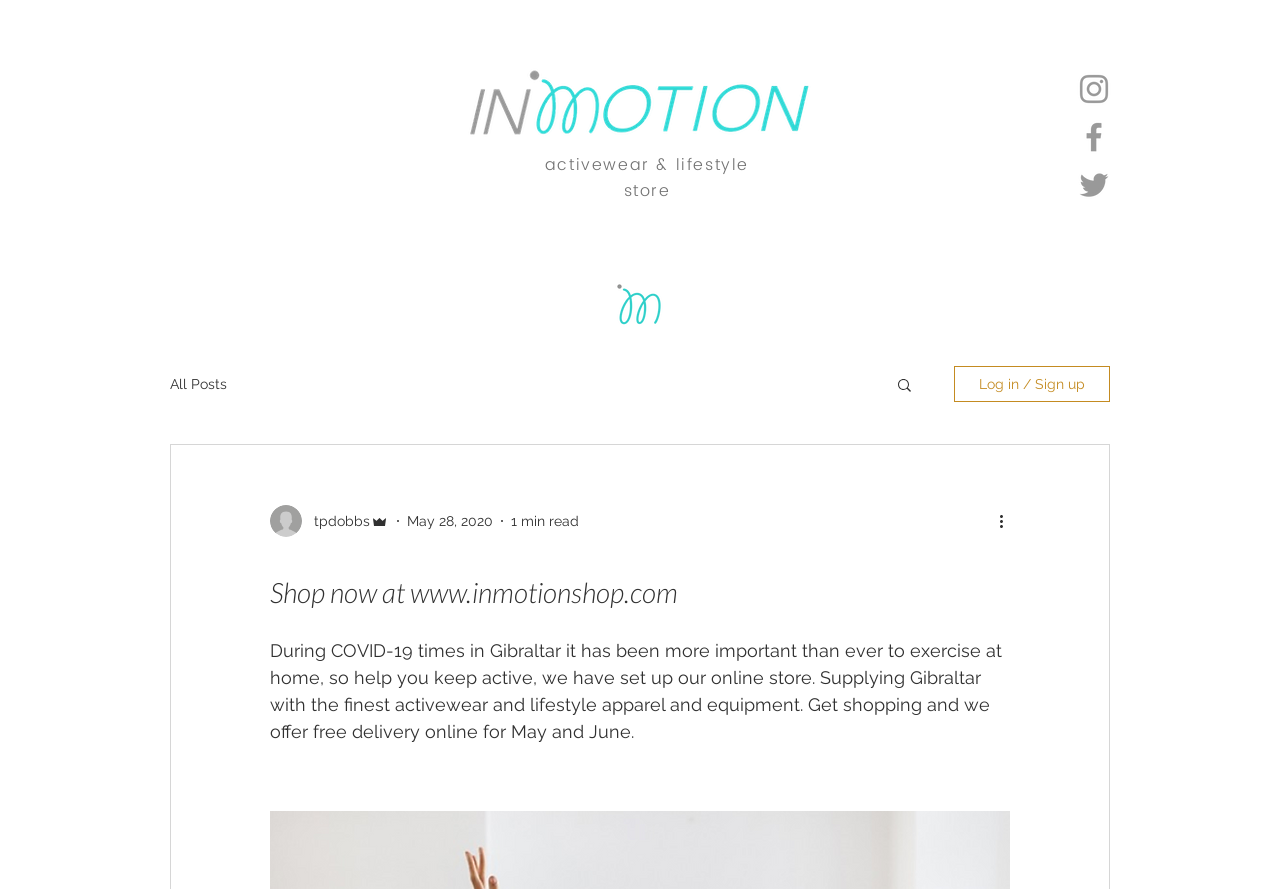Please study the image and answer the question comprehensively:
What is the name of the store?

The name of the store can be found in the heading element 'activewear & lifestyle store' and also in the link element 'Shop now at www.inmotionshop.com'.